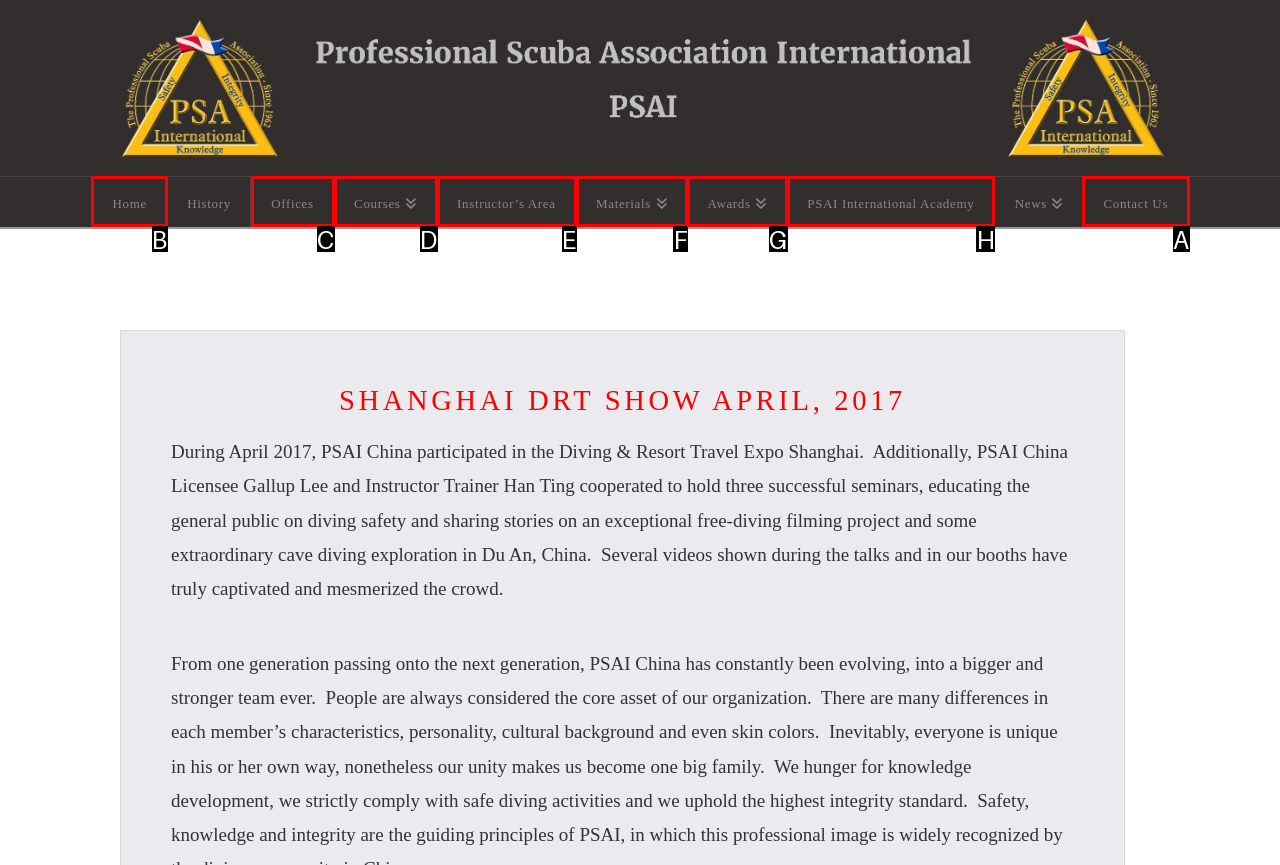Tell me which one HTML element I should click to complete the following instruction: Contact Us
Answer with the option's letter from the given choices directly.

A